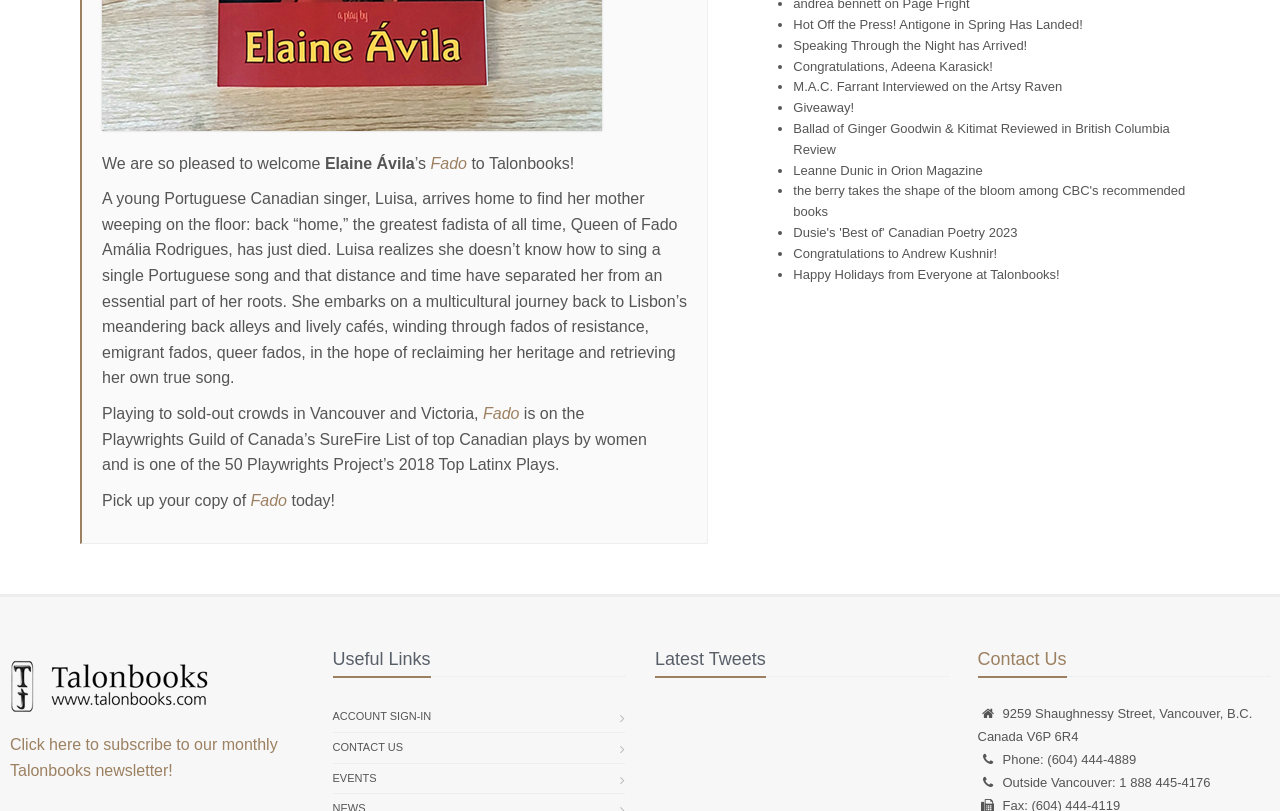Identify the bounding box for the described UI element. Provide the coordinates in (top-left x, top-left y, bottom-right x, bottom-right y) format with values ranging from 0 to 1: Congratulations to Andrew Kushnir!

[0.62, 0.303, 0.779, 0.321]